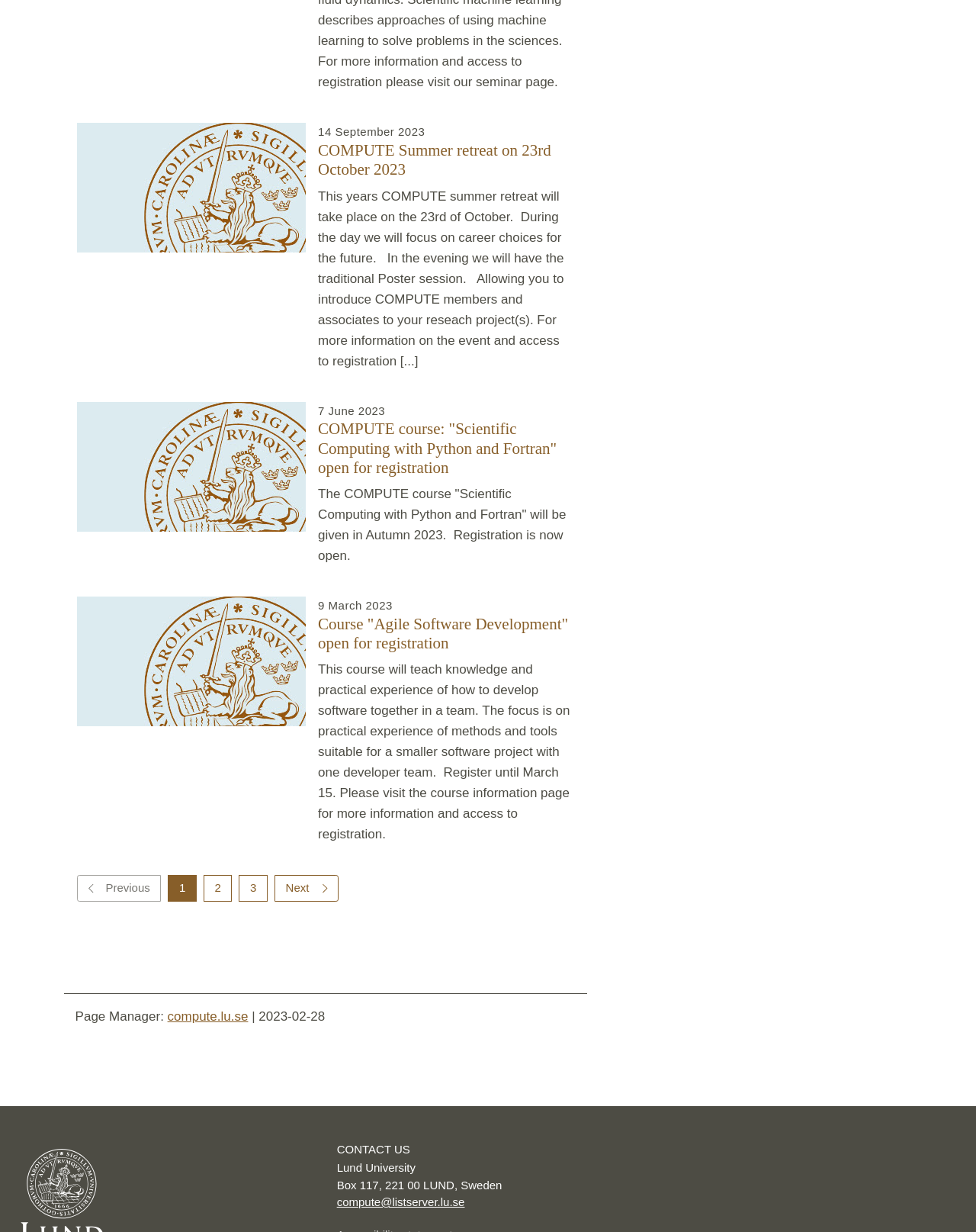Determine the bounding box coordinates for the area that should be clicked to carry out the following instruction: "register for COMPUTE Summer retreat".

[0.079, 0.1, 0.588, 0.301]